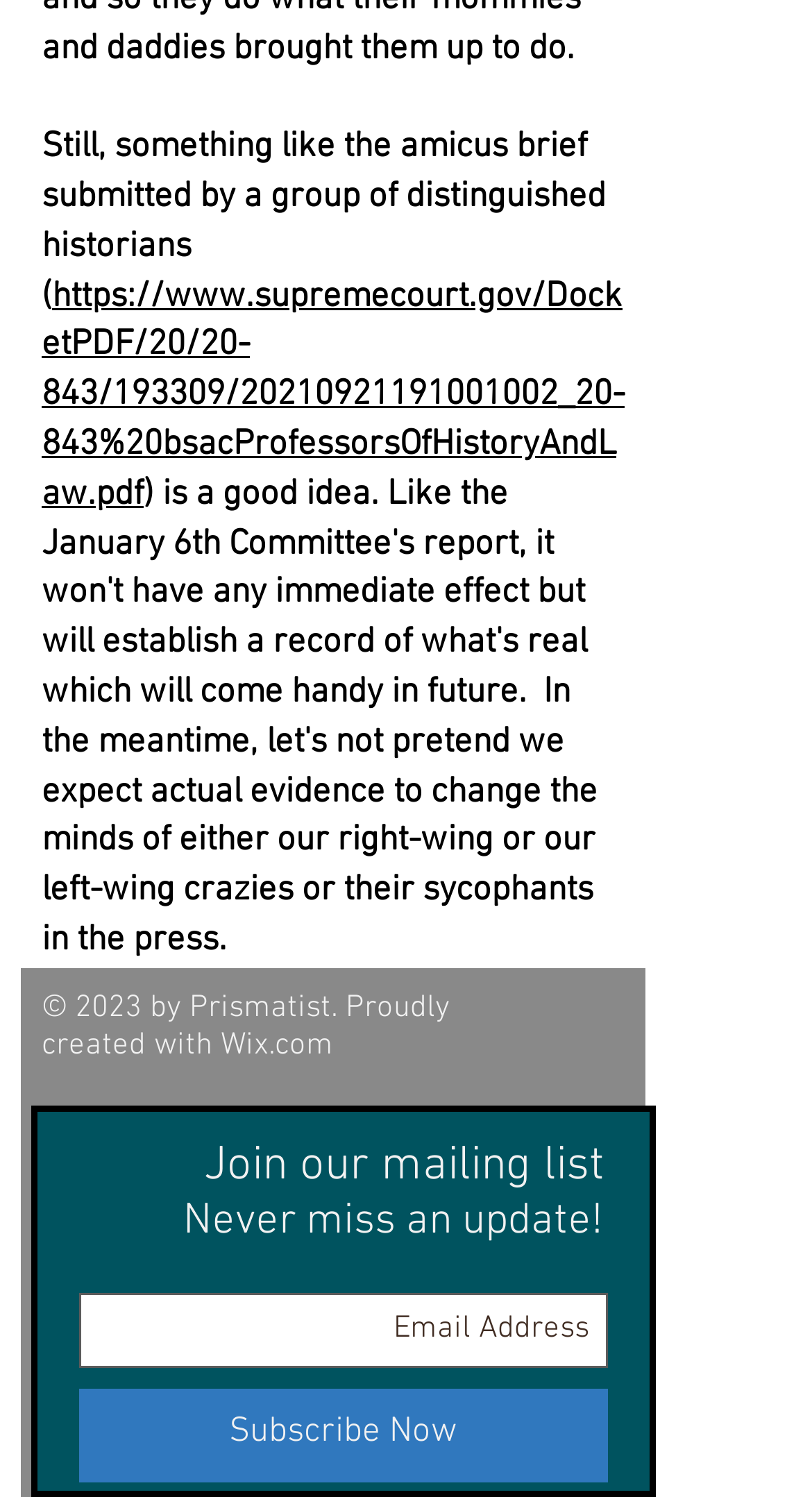Given the description of a UI element: "Skip to content", identify the bounding box coordinates of the matching element in the webpage screenshot.

None